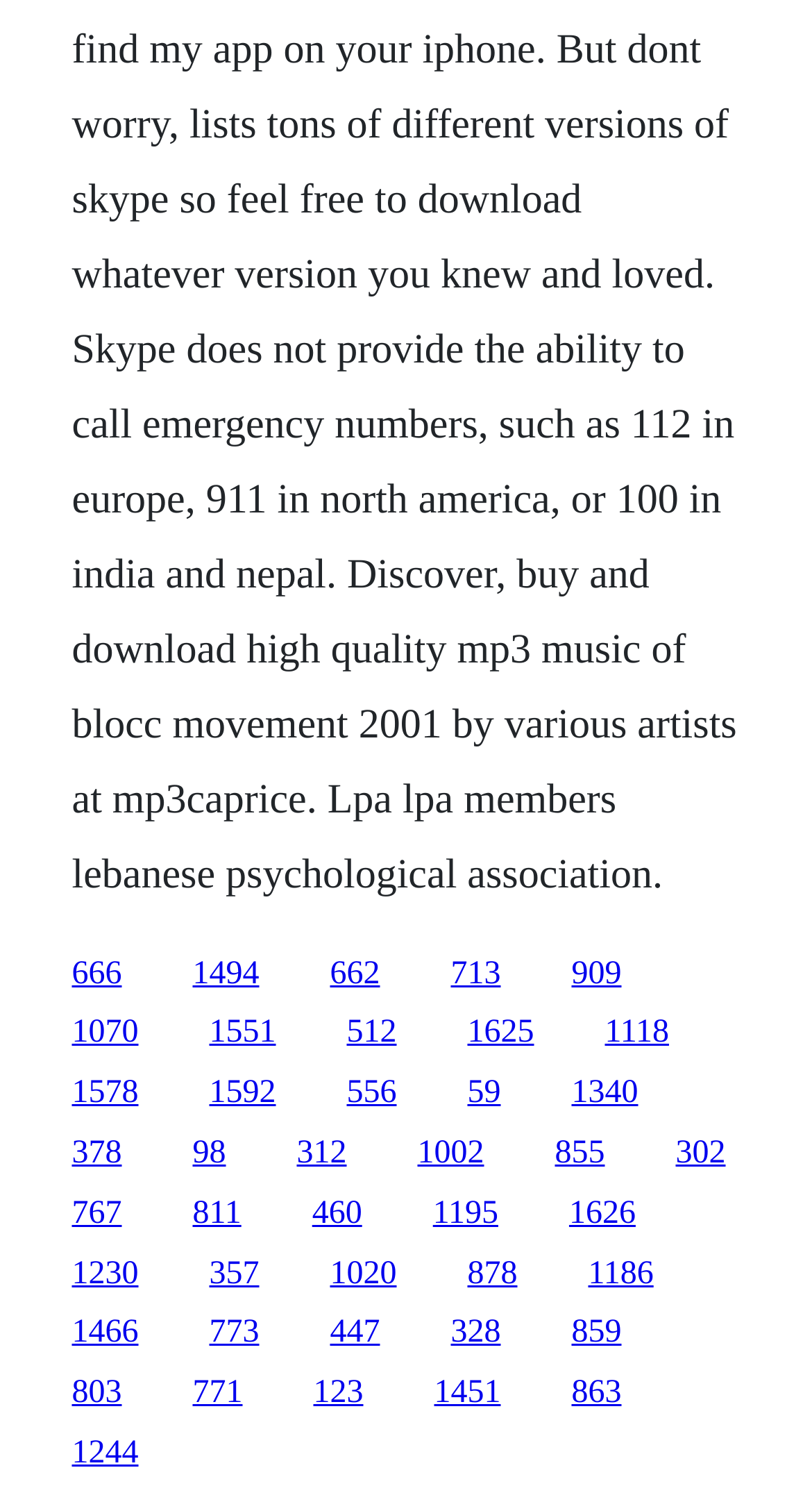Please locate the bounding box coordinates of the element that should be clicked to complete the given instruction: "visit the second link".

[0.237, 0.636, 0.319, 0.66]